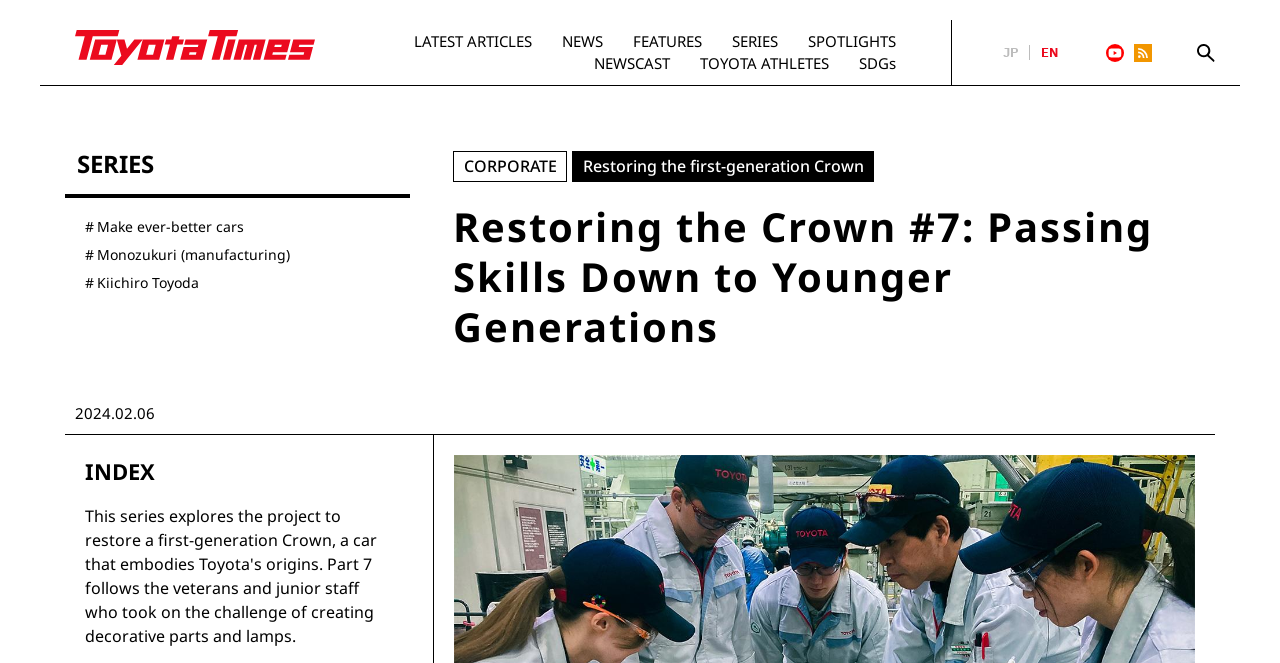Using the details from the image, please elaborate on the following question: What is the date of the article?

I determined the answer by looking at the '2024.02.06' text element, which is likely the date of the article.